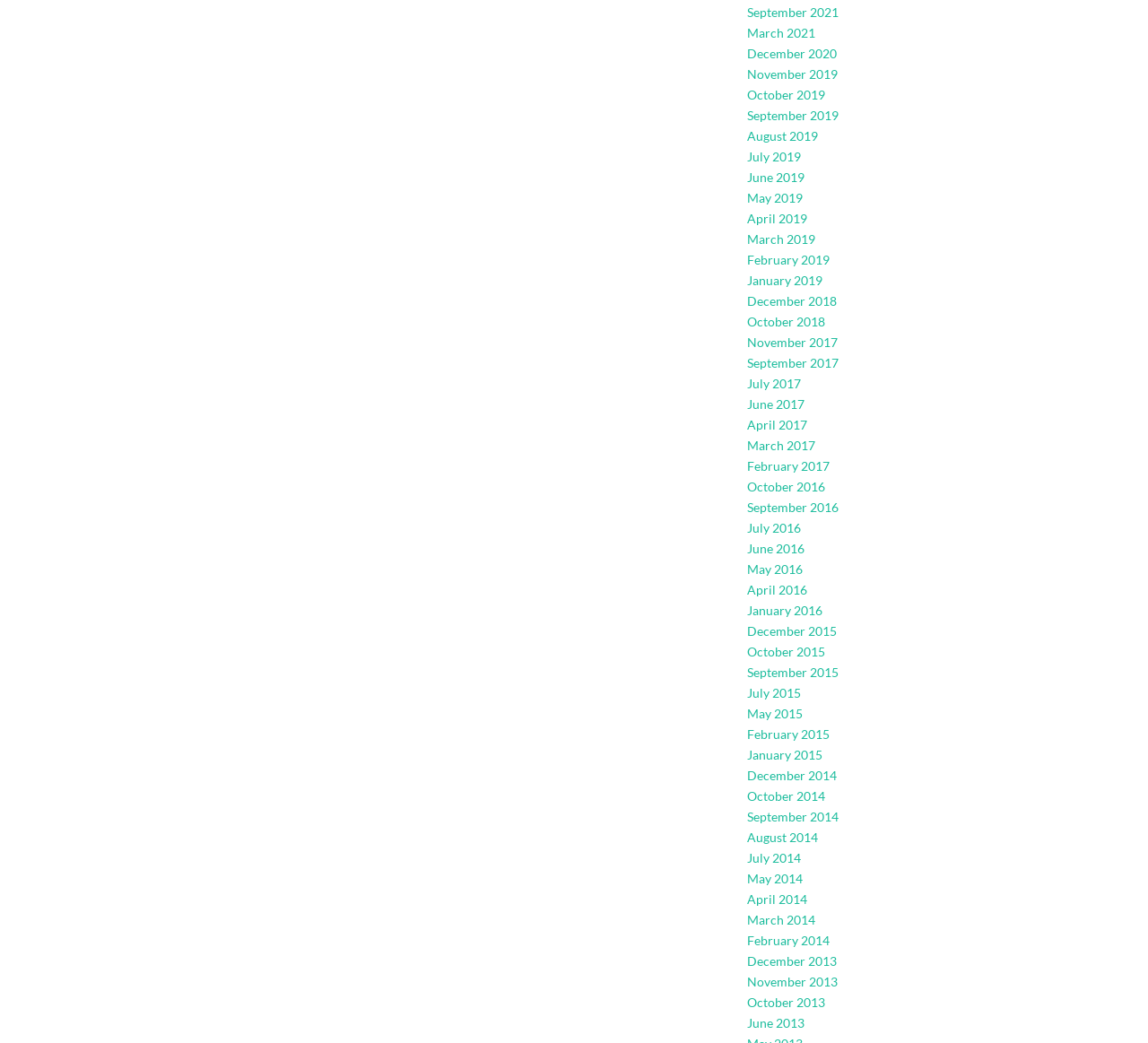Please identify the bounding box coordinates of the element's region that should be clicked to execute the following instruction: "View September 2021". The bounding box coordinates must be four float numbers between 0 and 1, i.e., [left, top, right, bottom].

[0.651, 0.004, 0.73, 0.019]